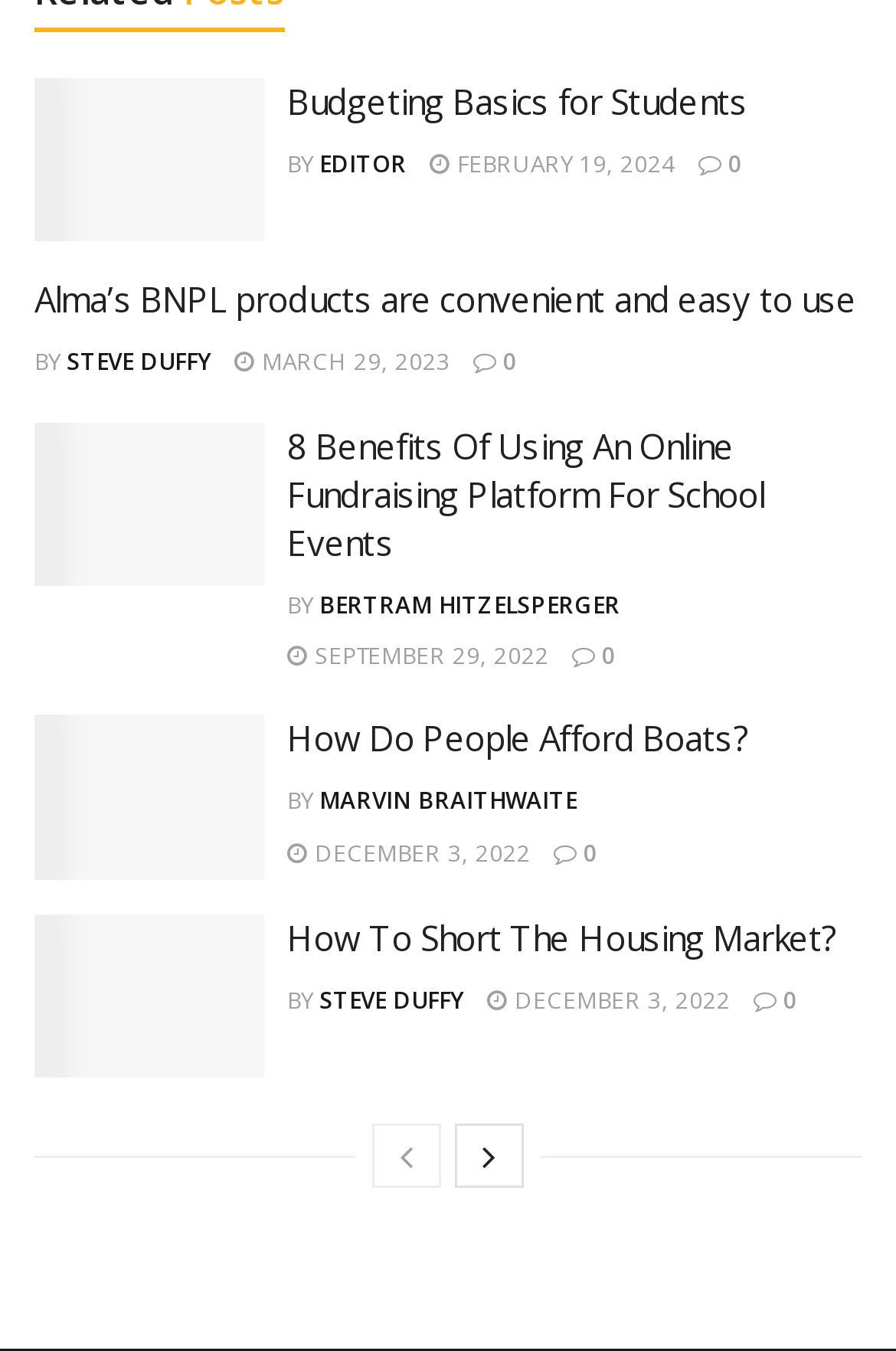Find the bounding box coordinates for the element described here: "December 3, 2022".

[0.544, 0.728, 0.815, 0.751]